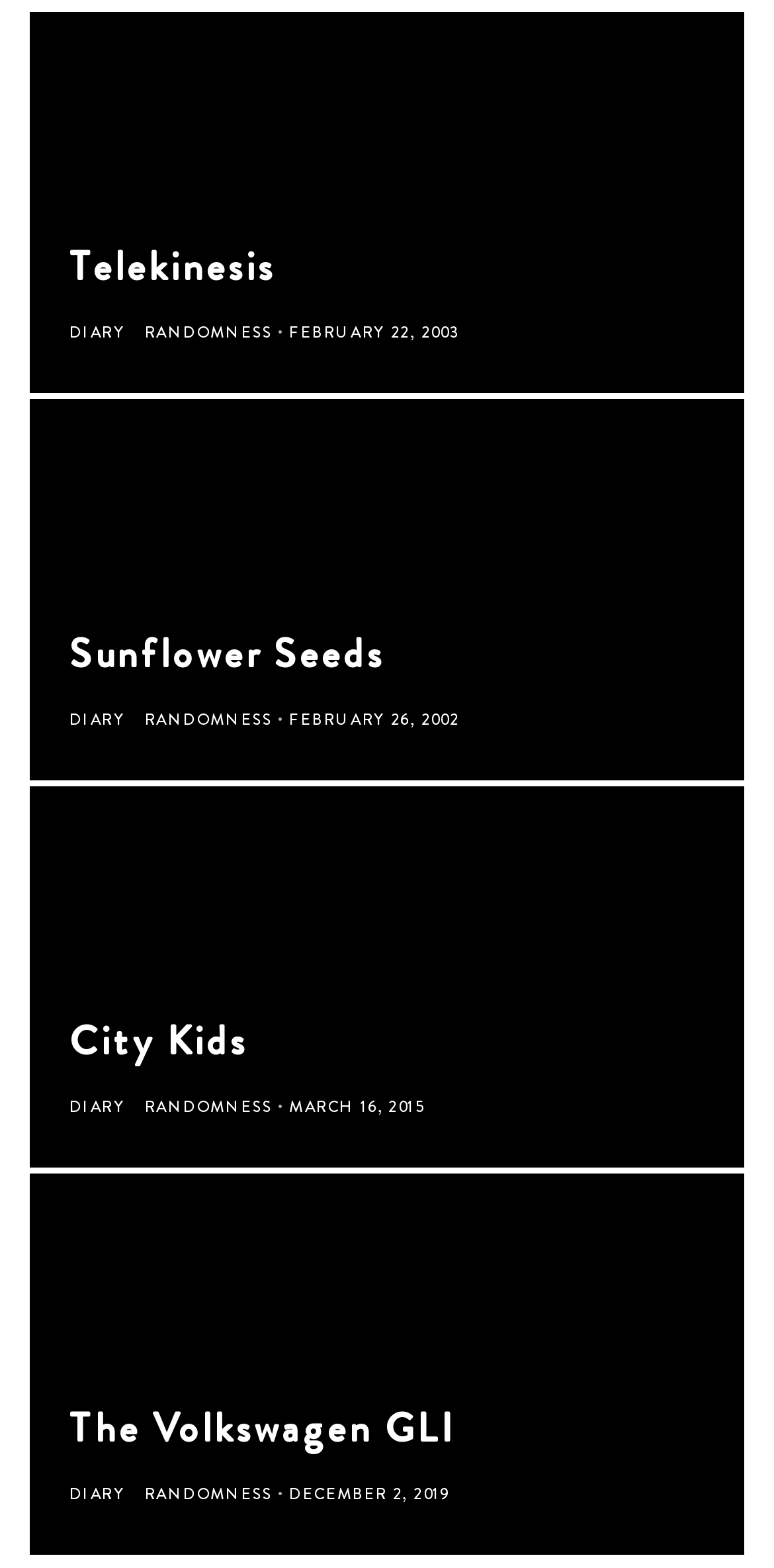Identify the bounding box coordinates of the region that should be clicked to execute the following instruction: "click on the link to Hipster".

[0.038, 0.008, 0.962, 0.251]